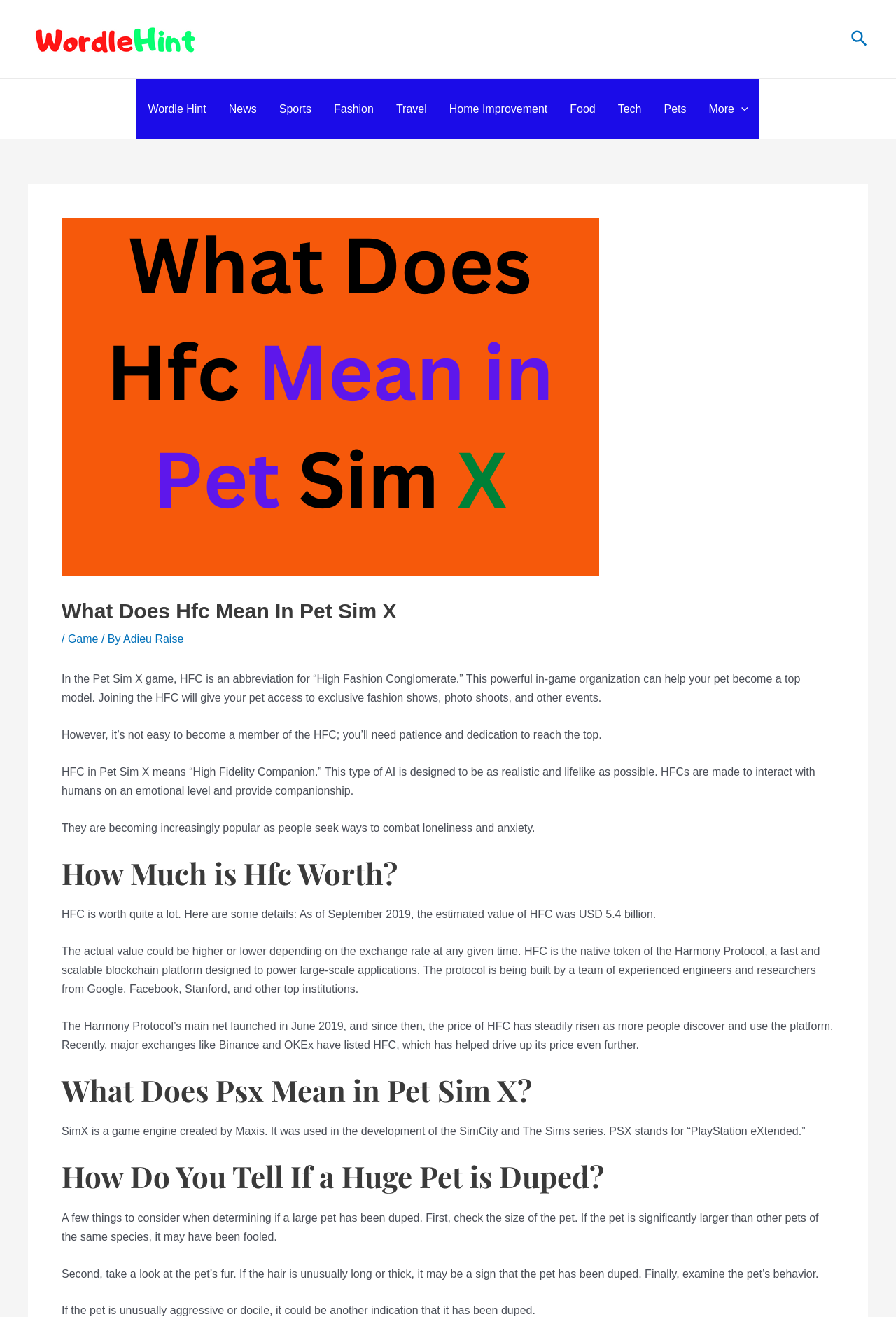Please determine the bounding box coordinates for the element with the description: "Fashion".

[0.36, 0.06, 0.43, 0.105]